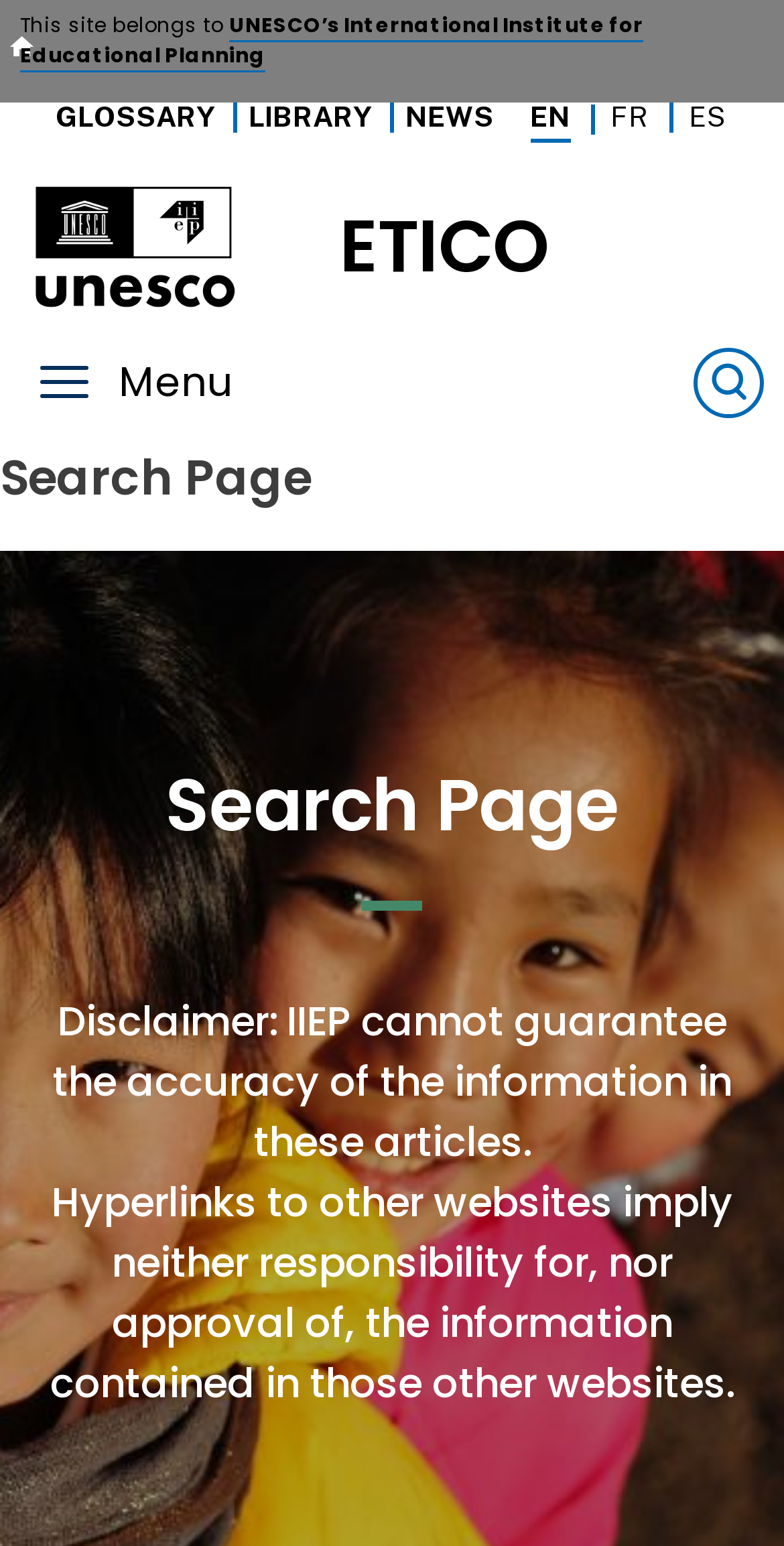Determine the bounding box for the HTML element described here: "Home - etico". The coordinates should be given as [left, top, right, bottom] with each number being a float between 0 and 1.

[0.382, 0.124, 0.7, 0.194]